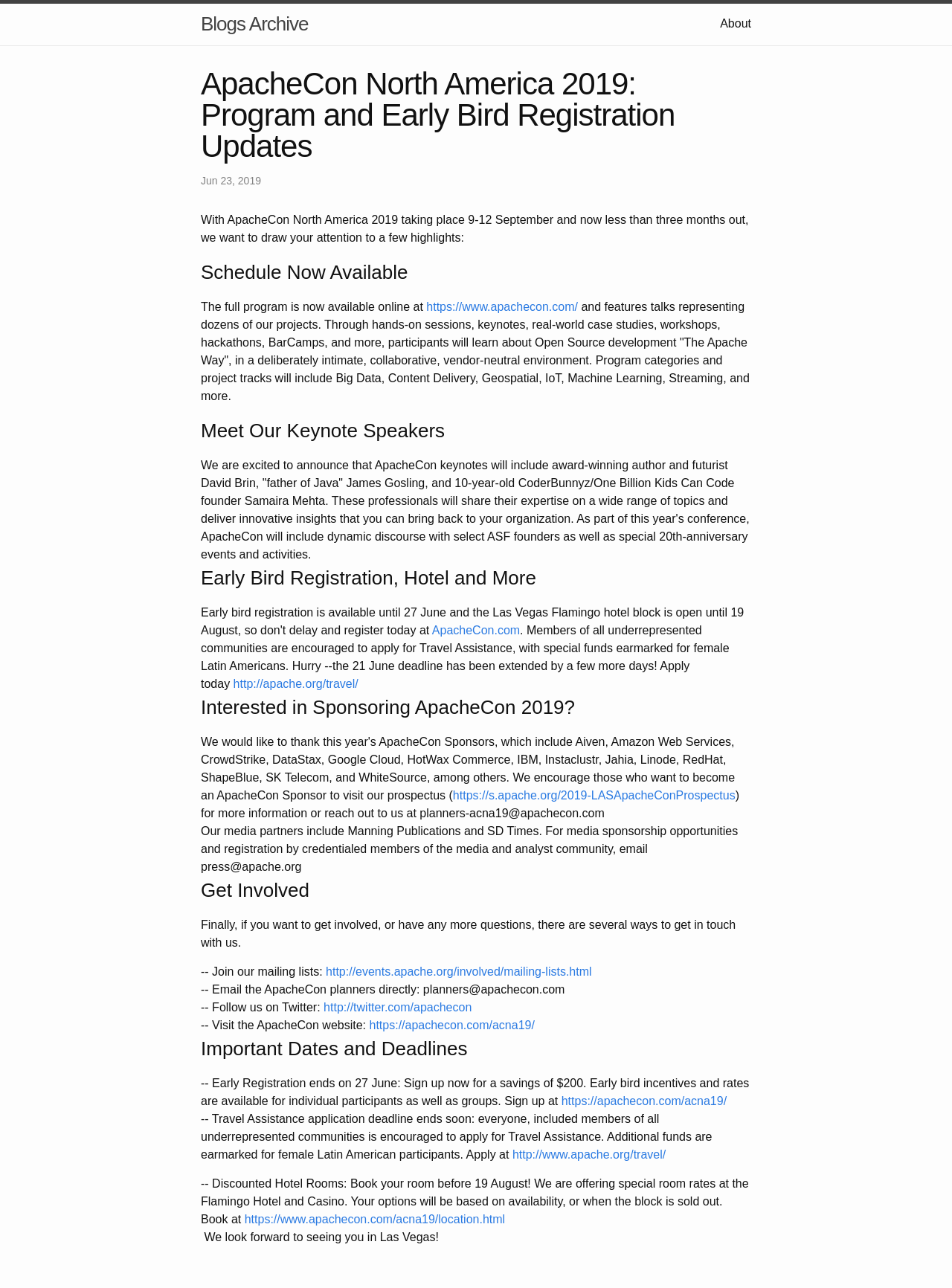From the webpage screenshot, predict the bounding box coordinates (top-left x, top-left y, bottom-right x, bottom-right y) for the UI element described here: https://apachecon.com/acna19/

[0.59, 0.85, 0.763, 0.86]